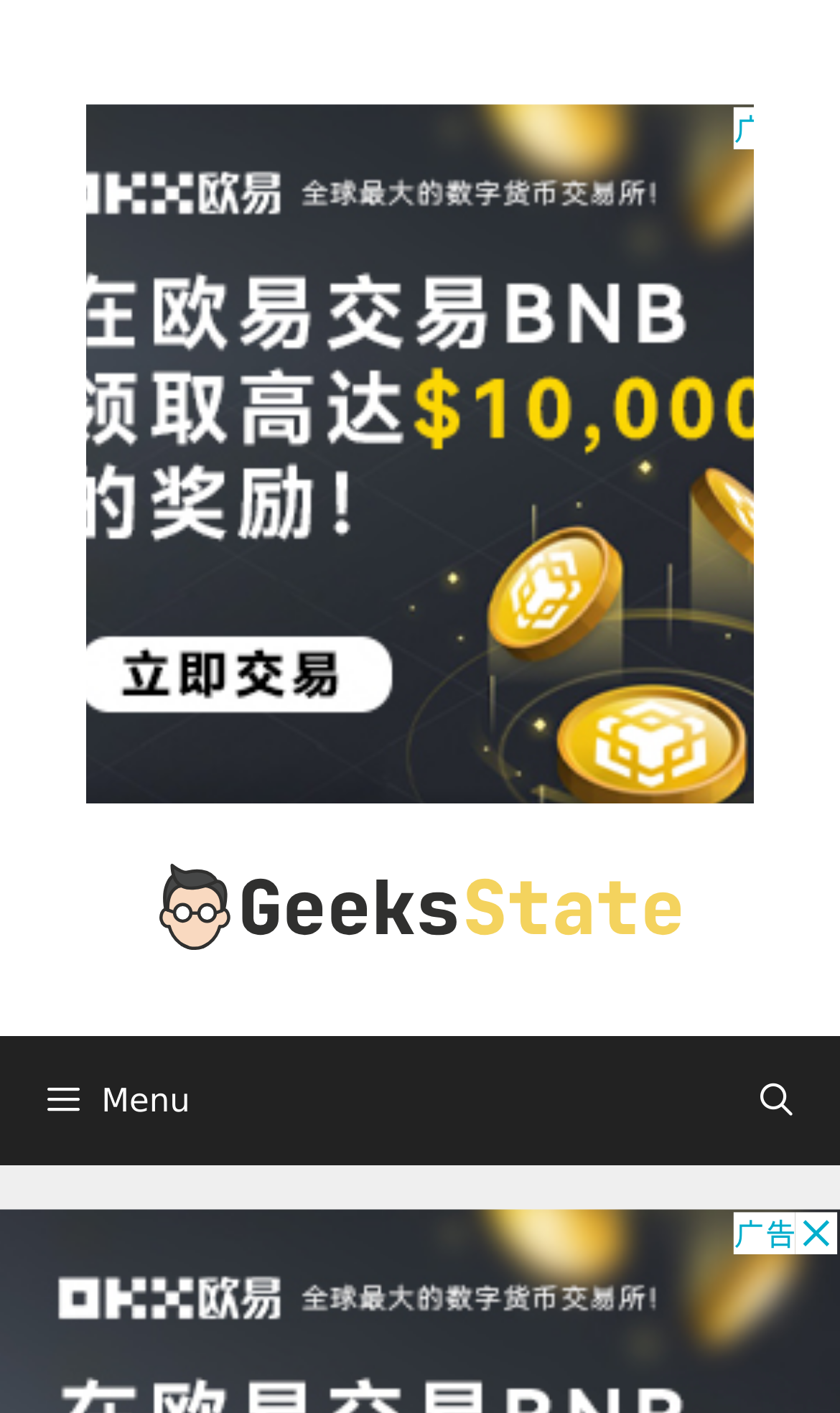Predict the bounding box for the UI component with the following description: "aria-label="Open Search Bar"".

[0.848, 0.733, 1.0, 0.824]